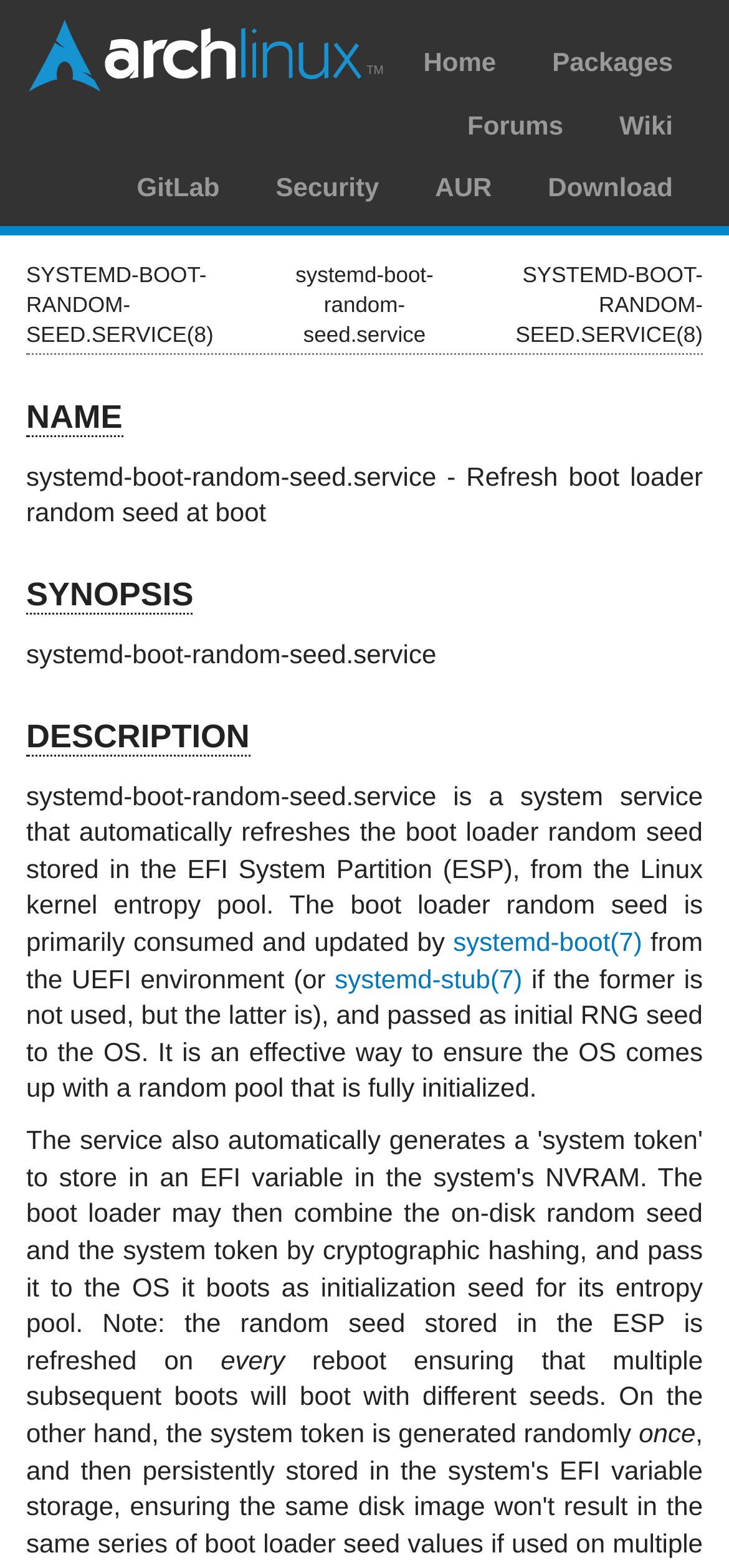Give a one-word or short phrase answer to this question: 
What is the name of the system service?

systemd-boot-random-seed.service